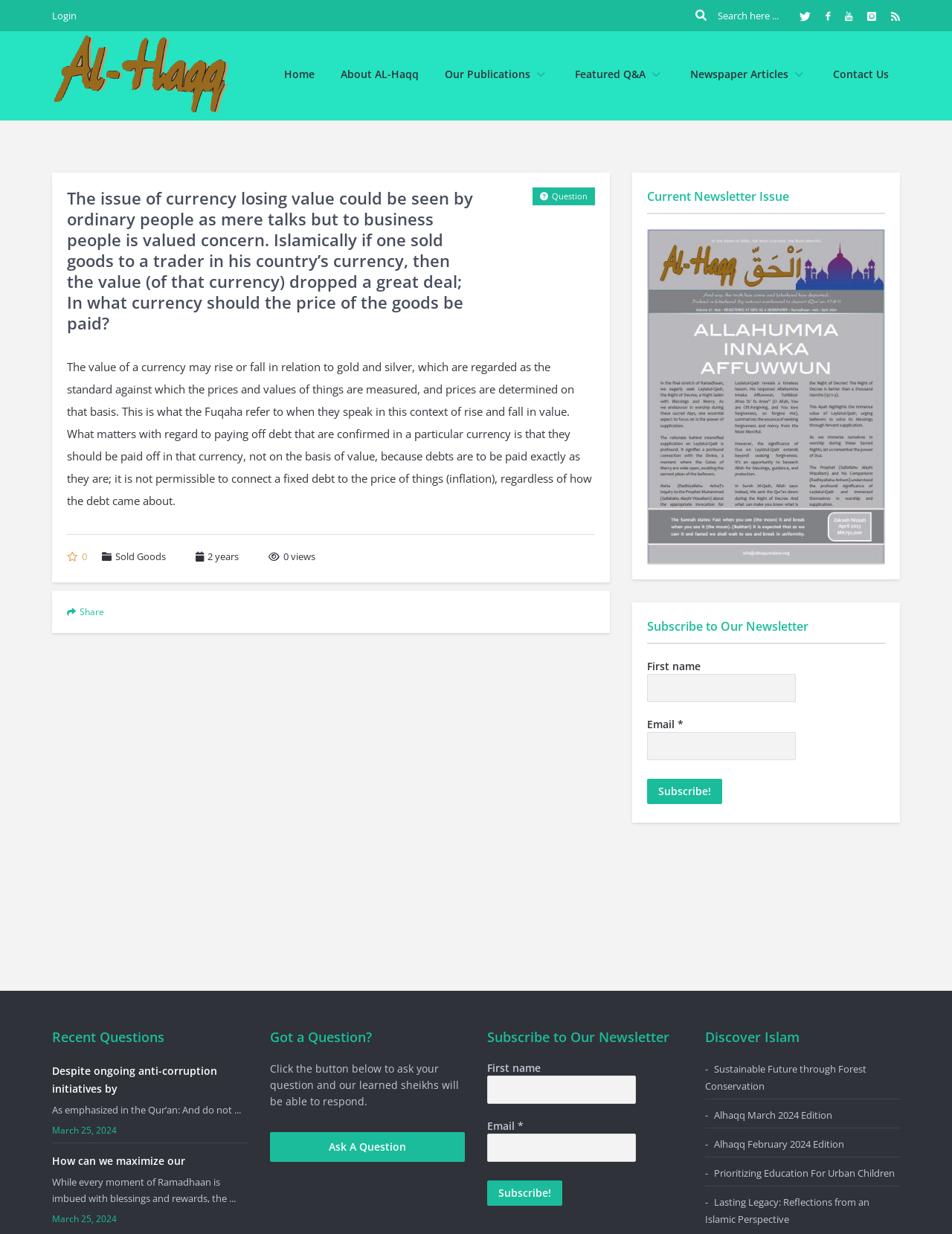Please determine the bounding box coordinates of the element to click in order to execute the following instruction: "Ask a question". The coordinates should be four float numbers between 0 and 1, specified as [left, top, right, bottom].

[0.283, 0.917, 0.488, 0.942]